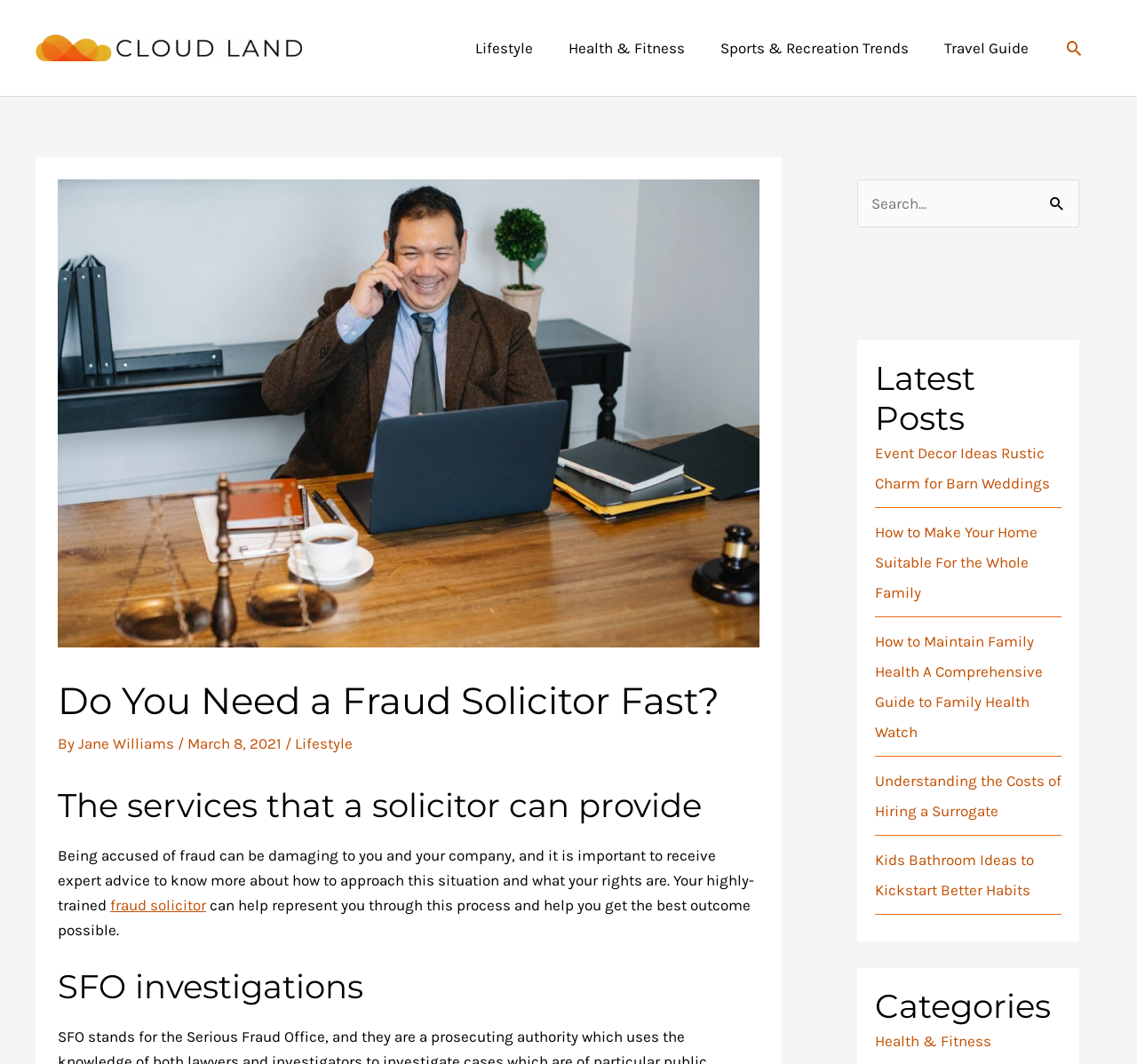Determine the heading of the webpage and extract its text content.

Do You Need a Fraud Solicitor Fast?